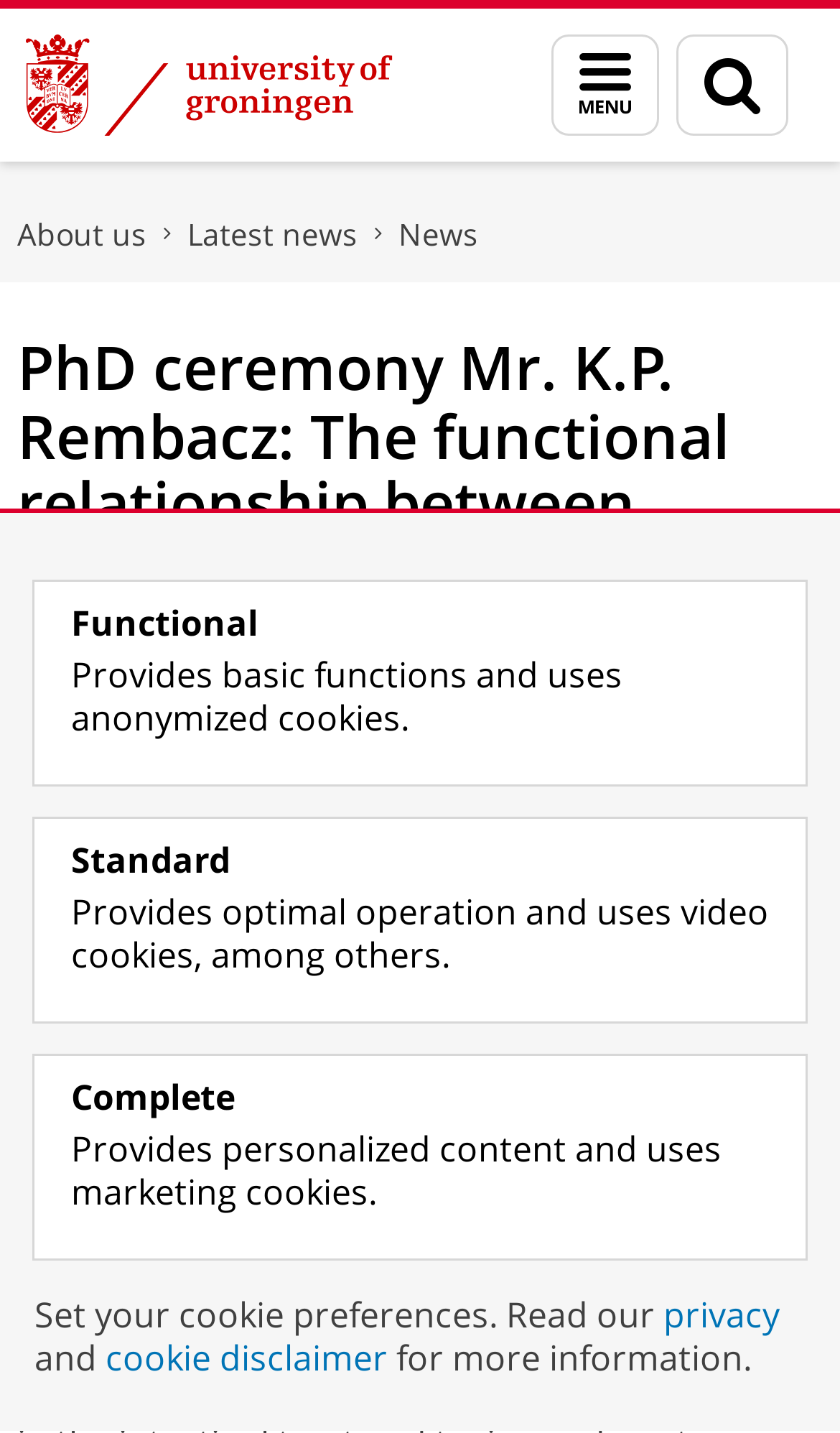Describe all visible elements and their arrangement on the webpage.

The webpage appears to be an event page for a PhD ceremony at the University of Groningen. At the top left corner, there is a link to skip to content and another to skip to navigation. Below these links, there is a university logo image with a link to the university's homepage. 

To the right of the logo, there are links to the menu and search page. Below these links, there are navigation links to "About us", "Latest news", and "News". 

The main content of the page is a heading that announces the PhD ceremony of Mr. K.P. Rembacz, followed by a table with details about the event. The table has two columns, with the left column containing labels such as "When:" and the right column containing the corresponding information, such as the date and time of the ceremony.

Below the table, there are three paragraphs of text. The first paragraph provides the title of the PhD ceremony, including the name of the candidate, the time, location, and address. The second paragraph describes the dissertation topic. The third paragraph lists the promoters and faculty involved.

At the bottom of the page, there are links to set cookie preferences, with options for functional, standard, and complete settings. There is also a link to the university's privacy and cookie disclaimer pages.